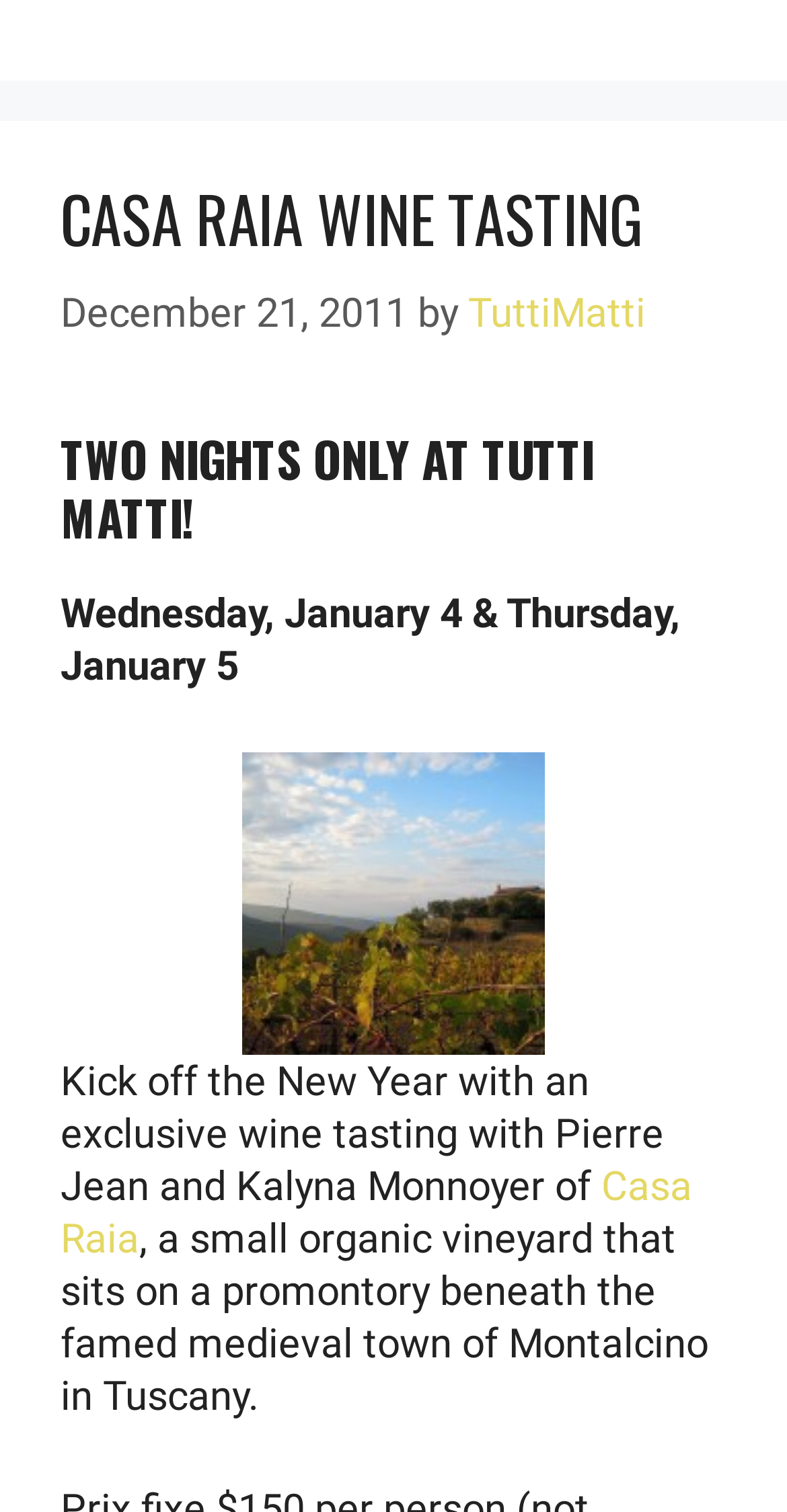How many nights is the wine tasting event?
Provide a comprehensive and detailed answer to the question.

I found the duration of the wine tasting event by reading the heading element that mentions 'TWO NIGHTS ONLY AT TUTTI MATTI!'.